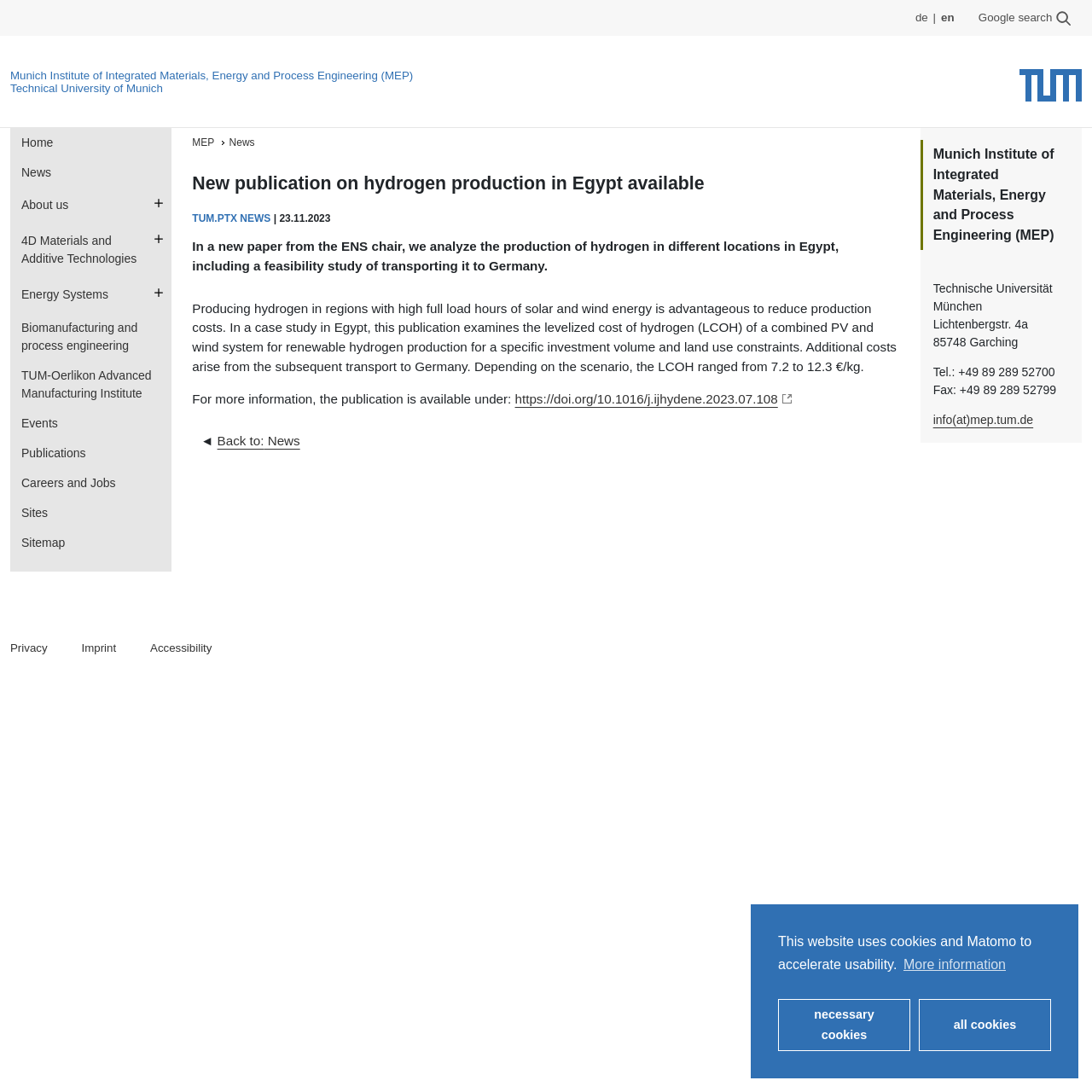Please locate the bounding box coordinates of the element that should be clicked to achieve the given instruction: "Visit the Munich Institute of Integrated Materials, Energy and Process Engineering (MEP) website".

[0.009, 0.063, 0.378, 0.075]